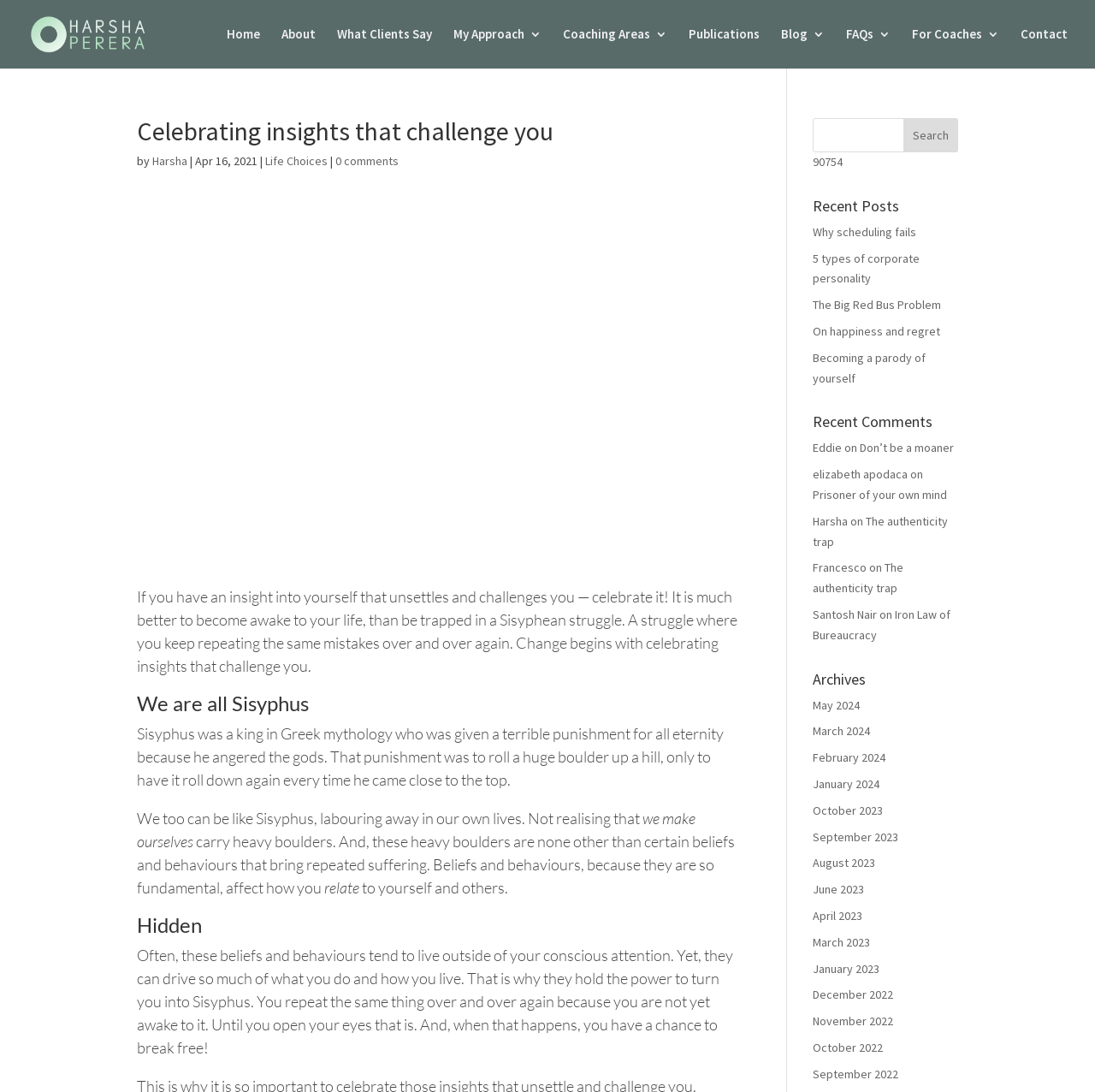Please identify the bounding box coordinates of the region to click in order to complete the given instruction: "View the 'Recent Posts'". The coordinates should be four float numbers between 0 and 1, i.e., [left, top, right, bottom].

[0.742, 0.182, 0.875, 0.204]